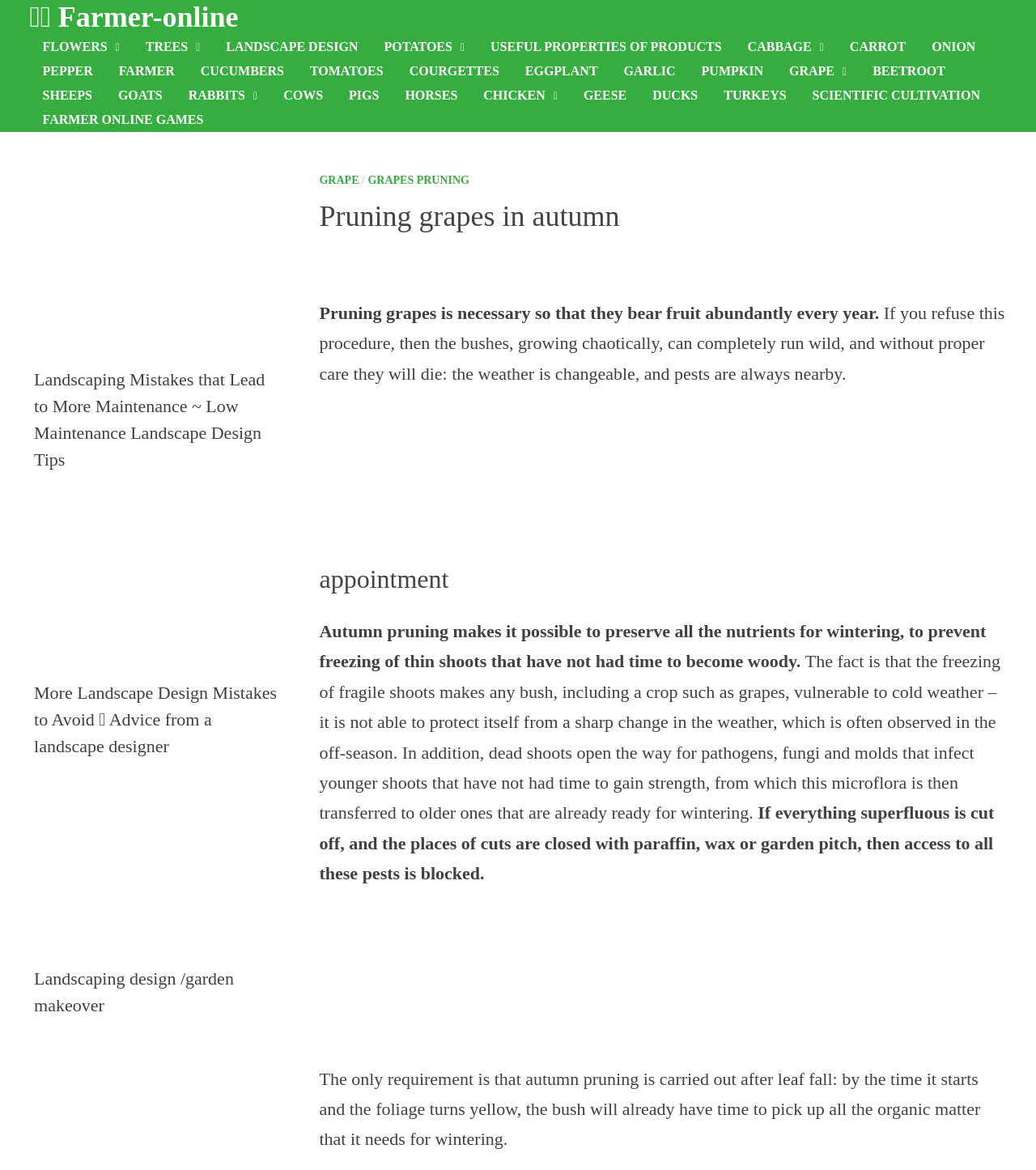When should autumn pruning be carried out?
Could you give a comprehensive explanation in response to this question?

The webpage states that autumn pruning should be carried out after leaf fall, when the foliage turns yellow, to ensure that the bush has time to pick up all the organic matter it needs for wintering.